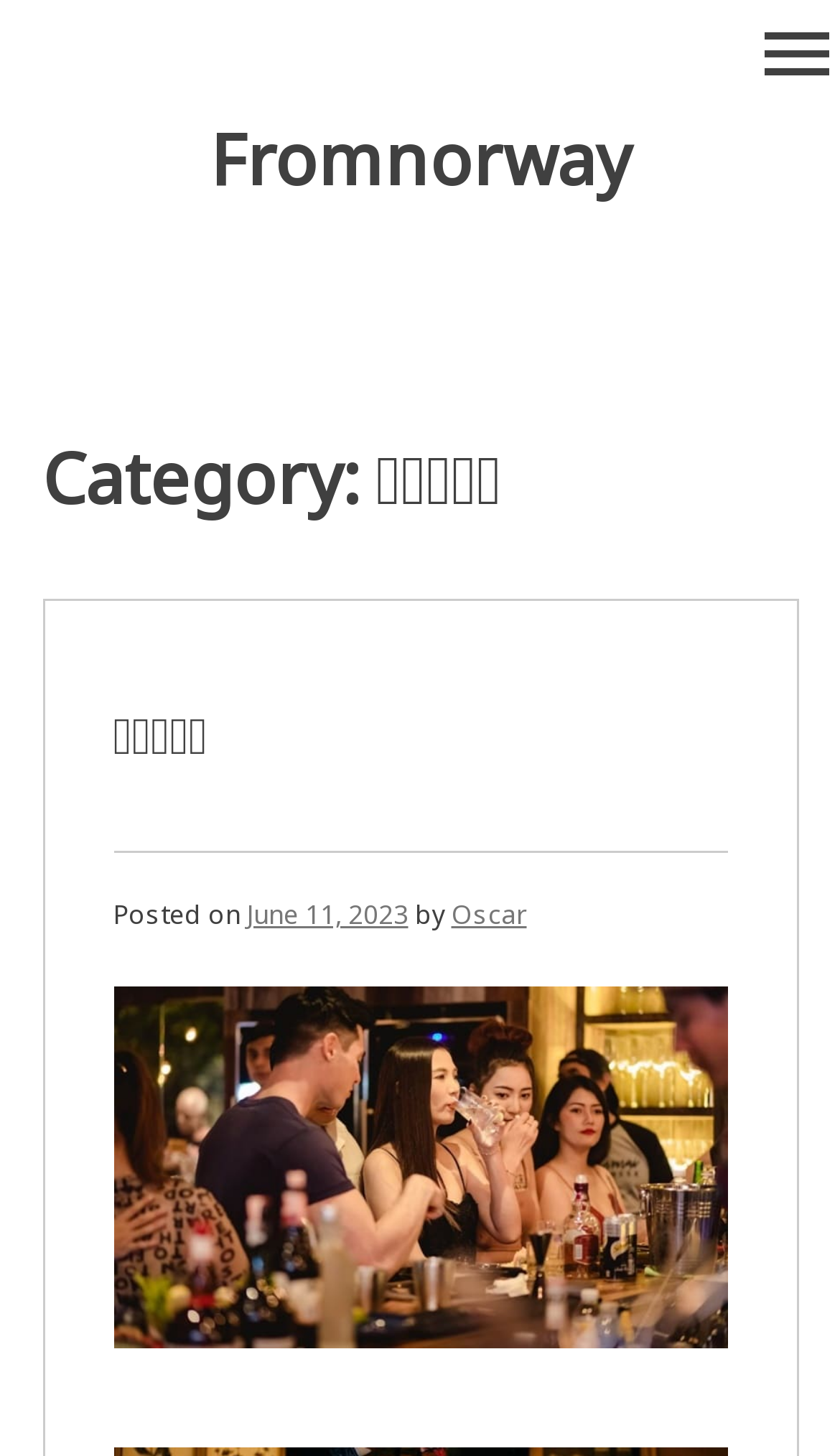Please specify the bounding box coordinates in the format (top-left x, top-left y, bottom-right x, bottom-right y), with all values as floating point numbers between 0 and 1. Identify the bounding box of the UI element described by: June 11, 2023

[0.294, 0.615, 0.486, 0.64]